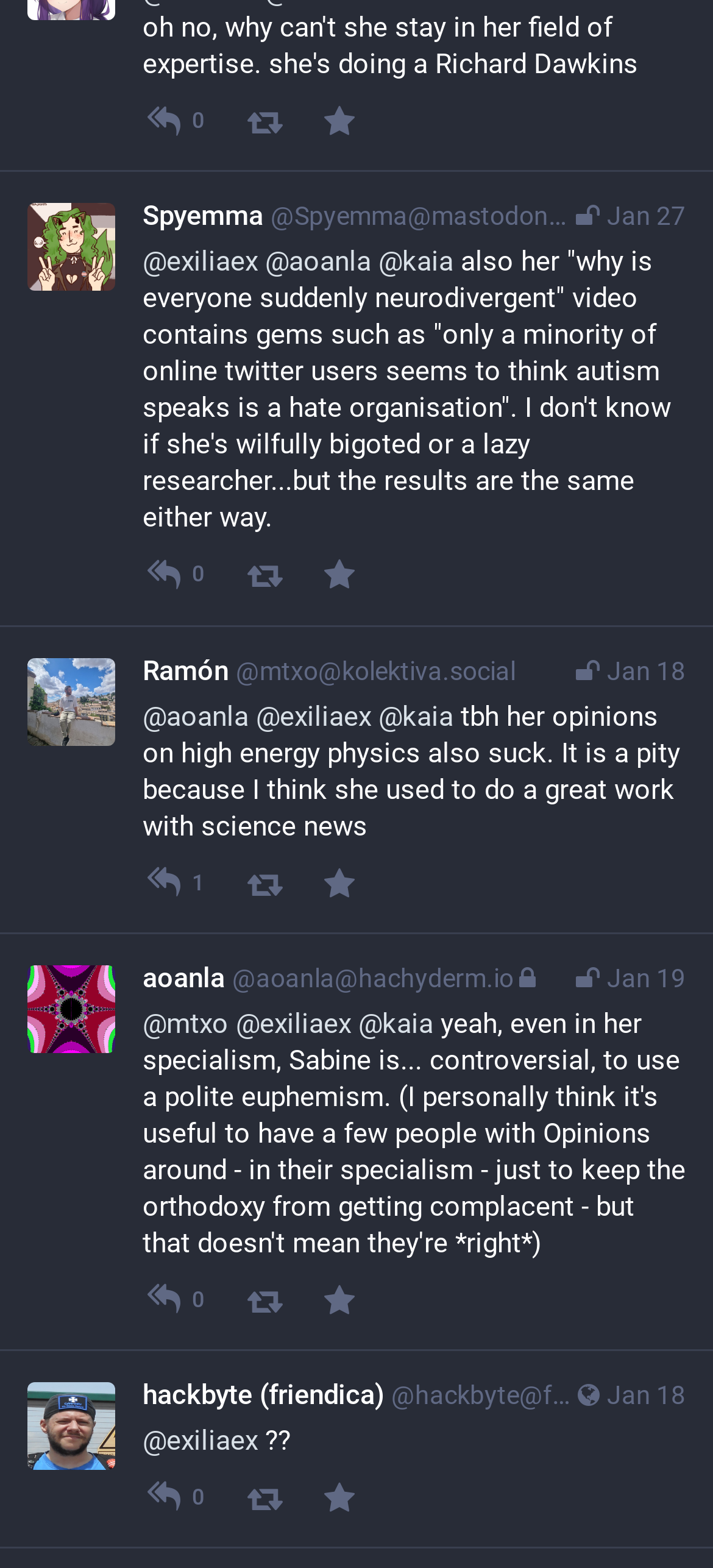Can you specify the bounding box coordinates for the region that should be clicked to fulfill this instruction: "Check time of post from hackbyte".

[0.851, 0.289, 0.962, 0.308]